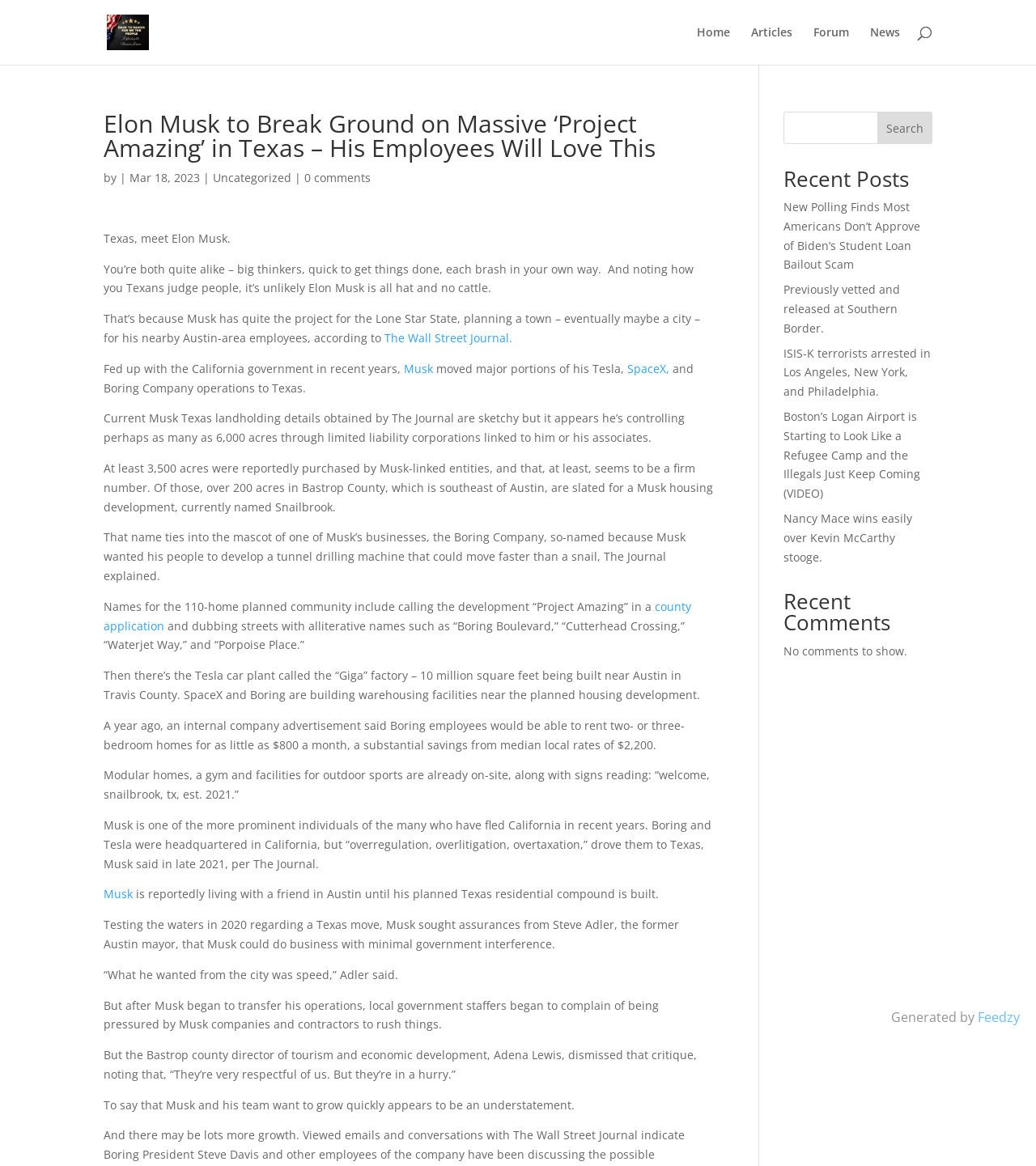Create a detailed summary of all the visual and textual information on the webpage.

This webpage is an article about Elon Musk's new project in Texas, titled "Project Amazing". The page has a header section with a logo and navigation links to "Home", "Articles", "Forum", and "News" on the top right. Below the header, there is a search bar that spans across the page.

The main content of the article is divided into several paragraphs, with a heading that reads "Elon Musk to Break Ground on Massive ‘Project Amazing’ in Texas – His Employees Will Love This". The article discusses how Elon Musk is planning to build a town for his employees near Austin, Texas, and how he has already purchased a significant amount of land in the area. The article also mentions that Musk has moved his companies, including Tesla and SpaceX, from California to Texas due to overregulation and high taxes.

The article is accompanied by several links to other sources, including The Wall Street Journal, and has a few internal links to other articles on the website. There is also a section titled "Recent Posts" that lists several other articles, and a section titled "Recent Comments" that currently has no comments.

At the bottom of the page, there is a footer section with a copyright notice and a link to the website's generator, Feedzy.